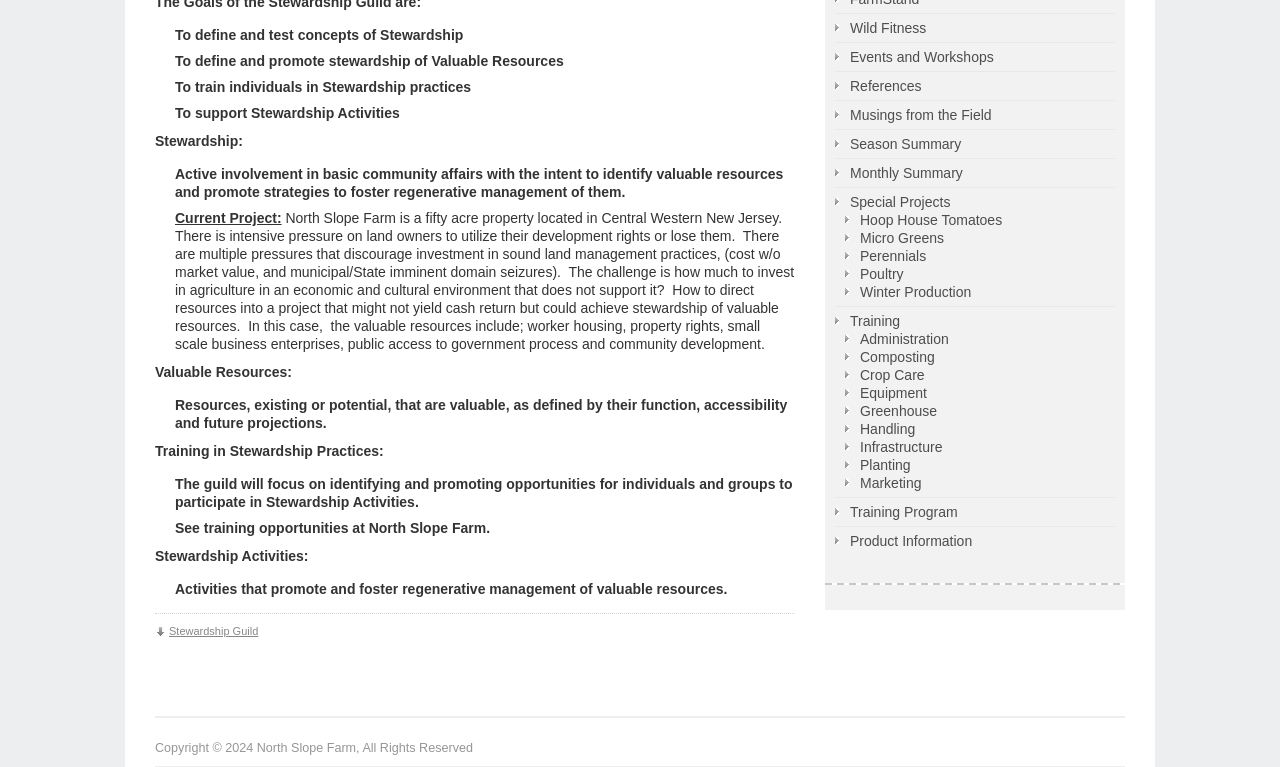Please find the bounding box for the UI element described by: "Equipment".

[0.66, 0.497, 0.724, 0.528]